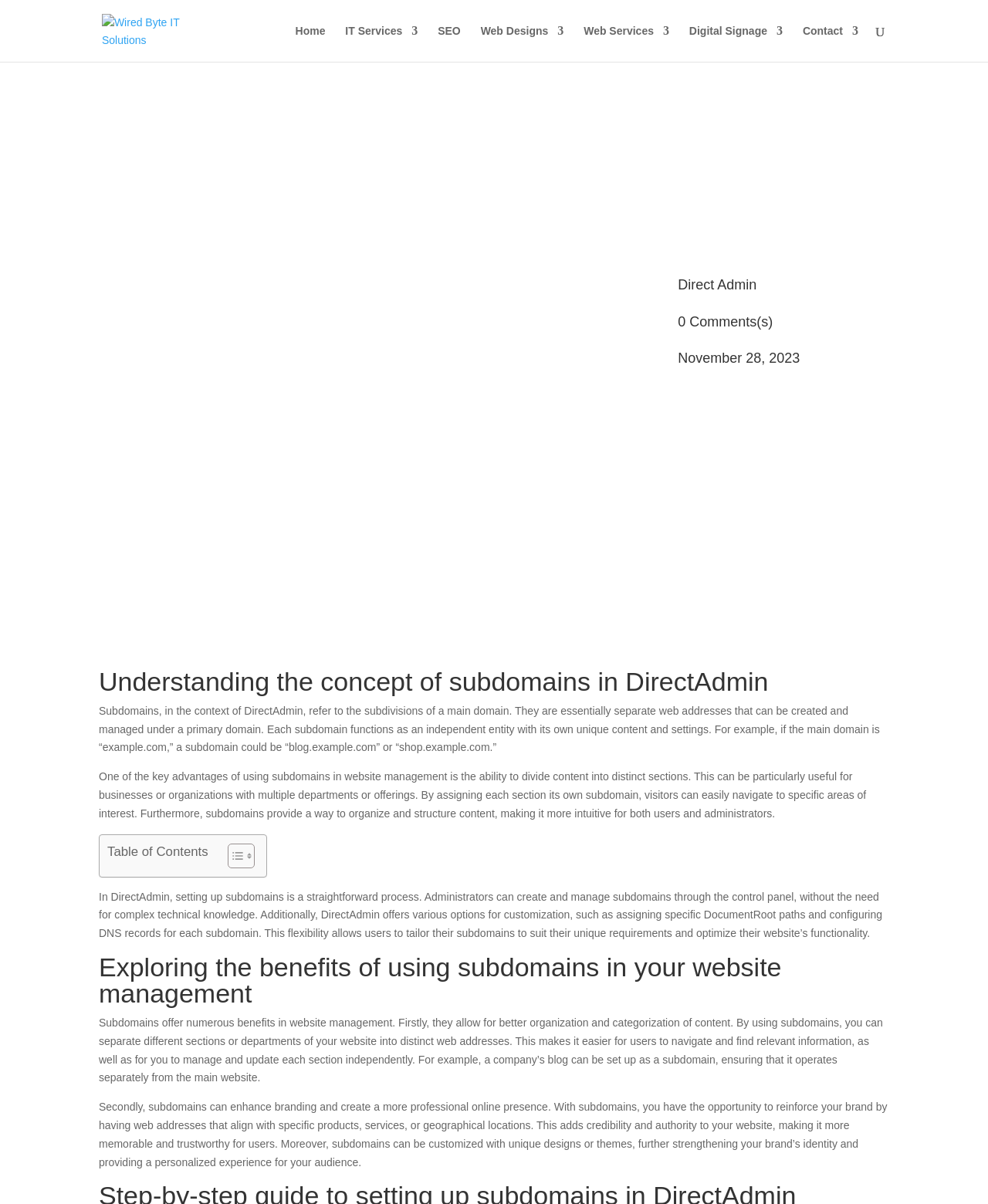Please determine the bounding box coordinates of the element's region to click in order to carry out the following instruction: "Click on the link to explore the possibilities of door automation". The coordinates should be four float numbers between 0 and 1, i.e., [left, top, right, bottom].

None